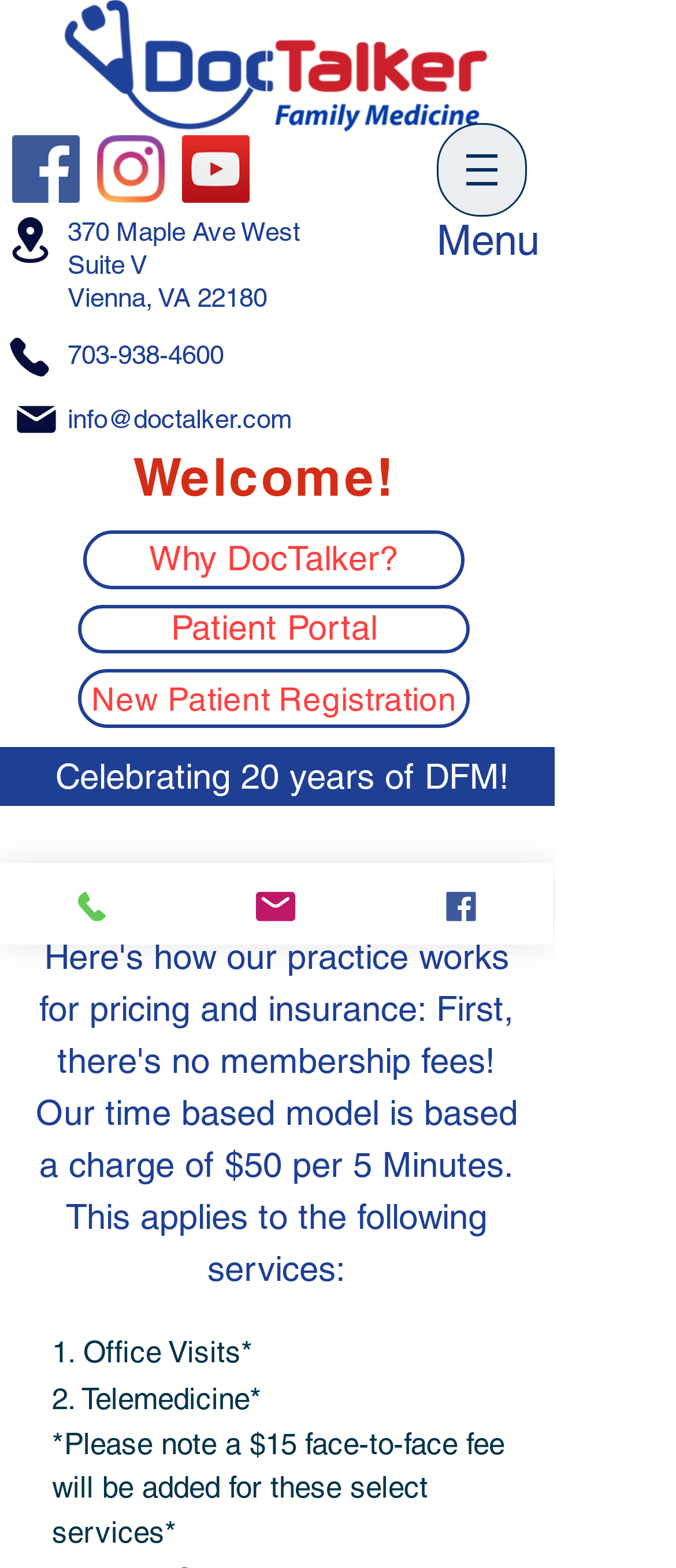Locate the bounding box coordinates of the segment that needs to be clicked to meet this instruction: "Call the phone number".

[0.1, 0.217, 0.331, 0.235]